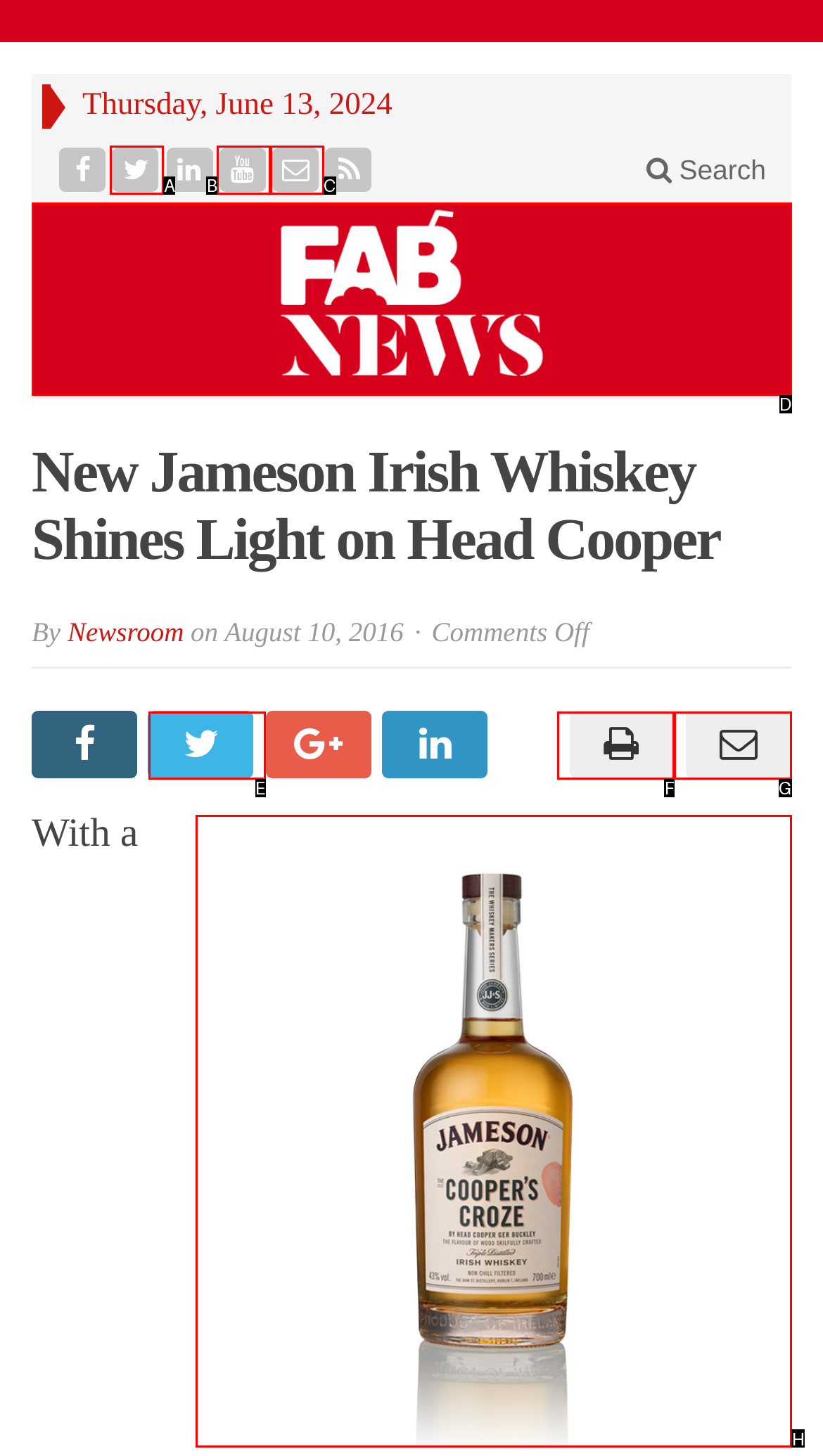Tell me the letter of the UI element to click in order to accomplish the following task: Click on Facebook link
Answer with the letter of the chosen option from the given choices directly.

None